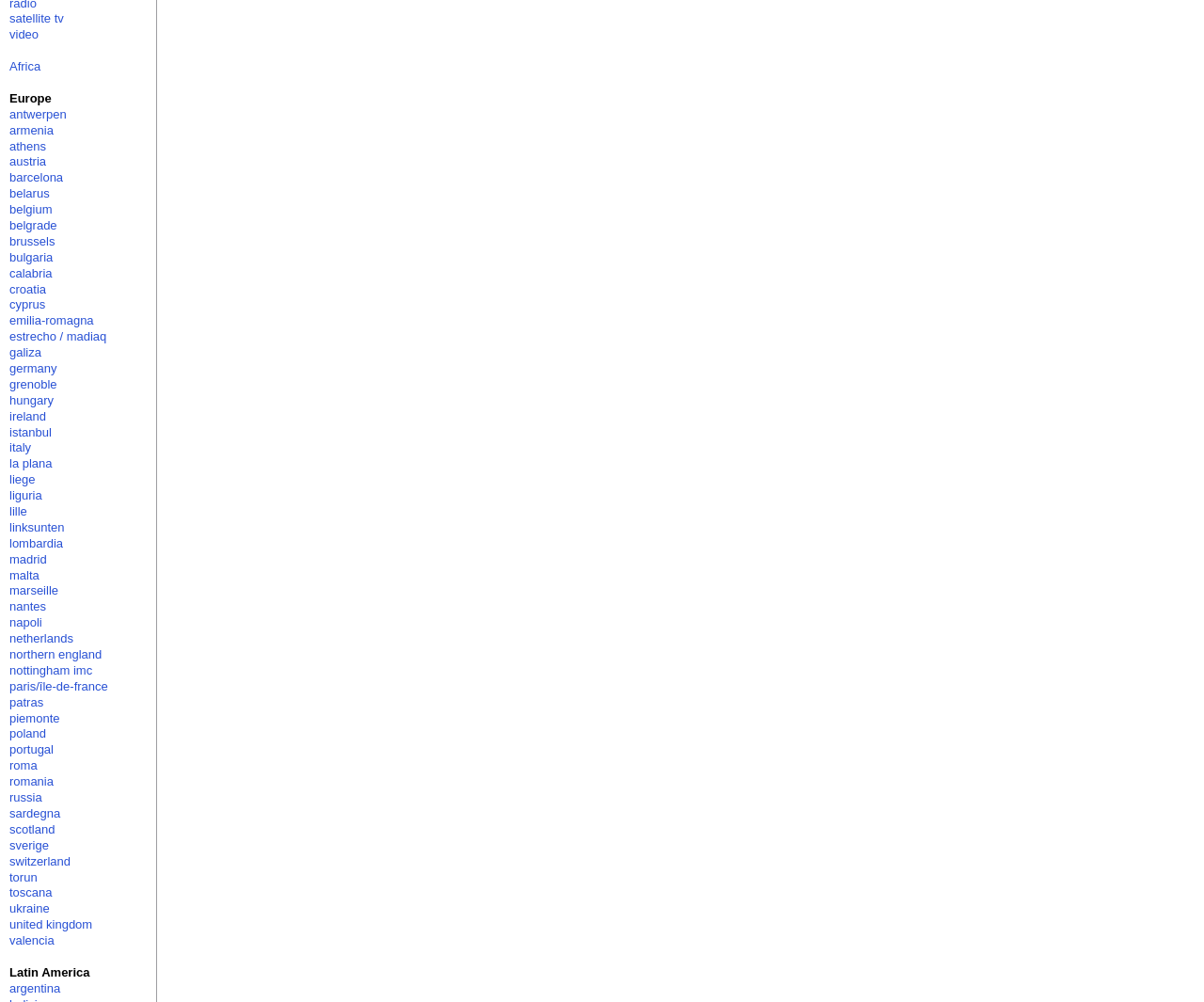Locate the bounding box coordinates of the element that needs to be clicked to carry out the instruction: "visit antwerpen". The coordinates should be given as four float numbers ranging from 0 to 1, i.e., [left, top, right, bottom].

[0.008, 0.107, 0.055, 0.121]